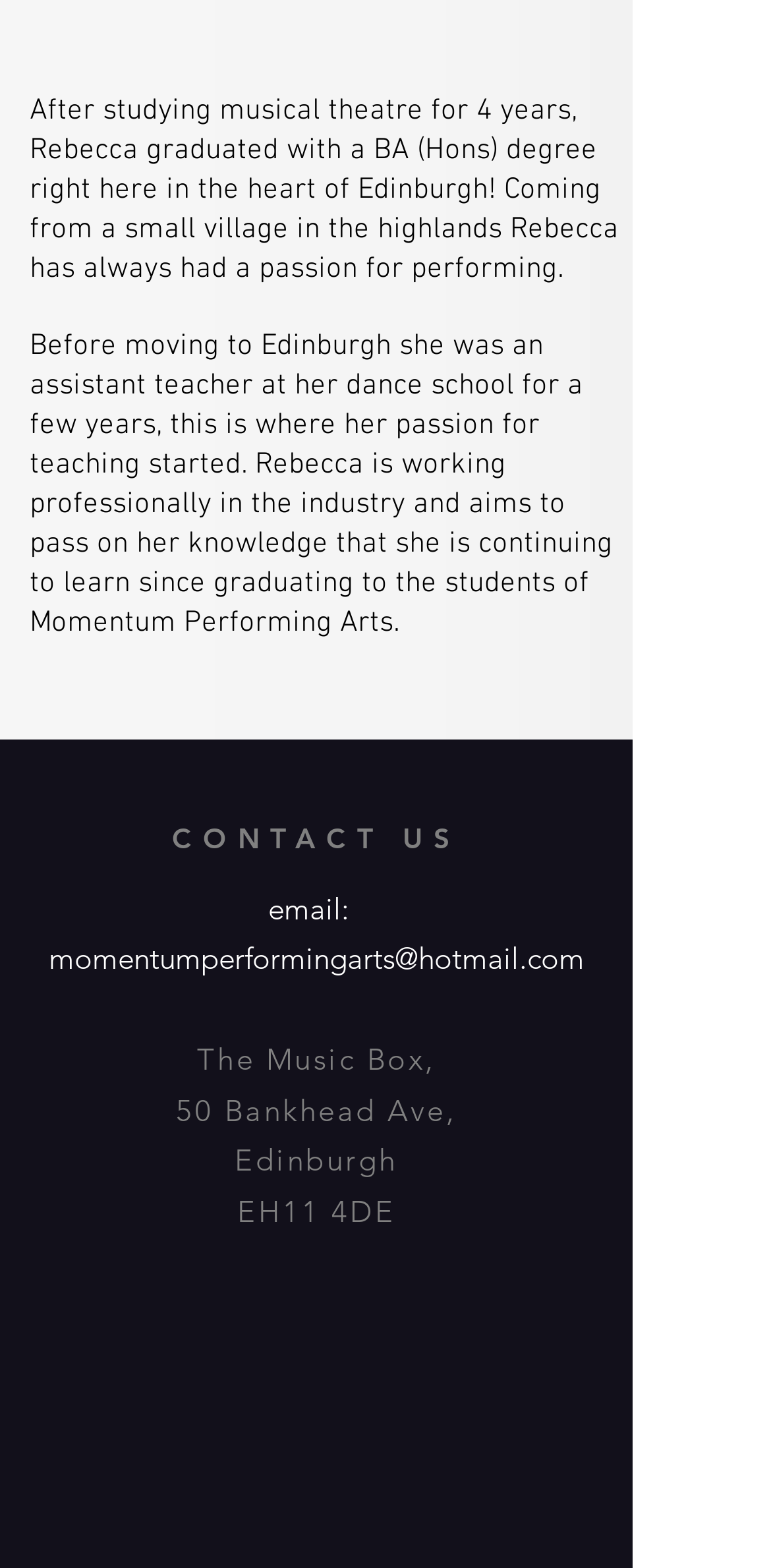What is Rebecca's passion?
Please answer the question as detailed as possible.

From the StaticText element with ID 508, we can see that Rebecca has always had a passion for performing.